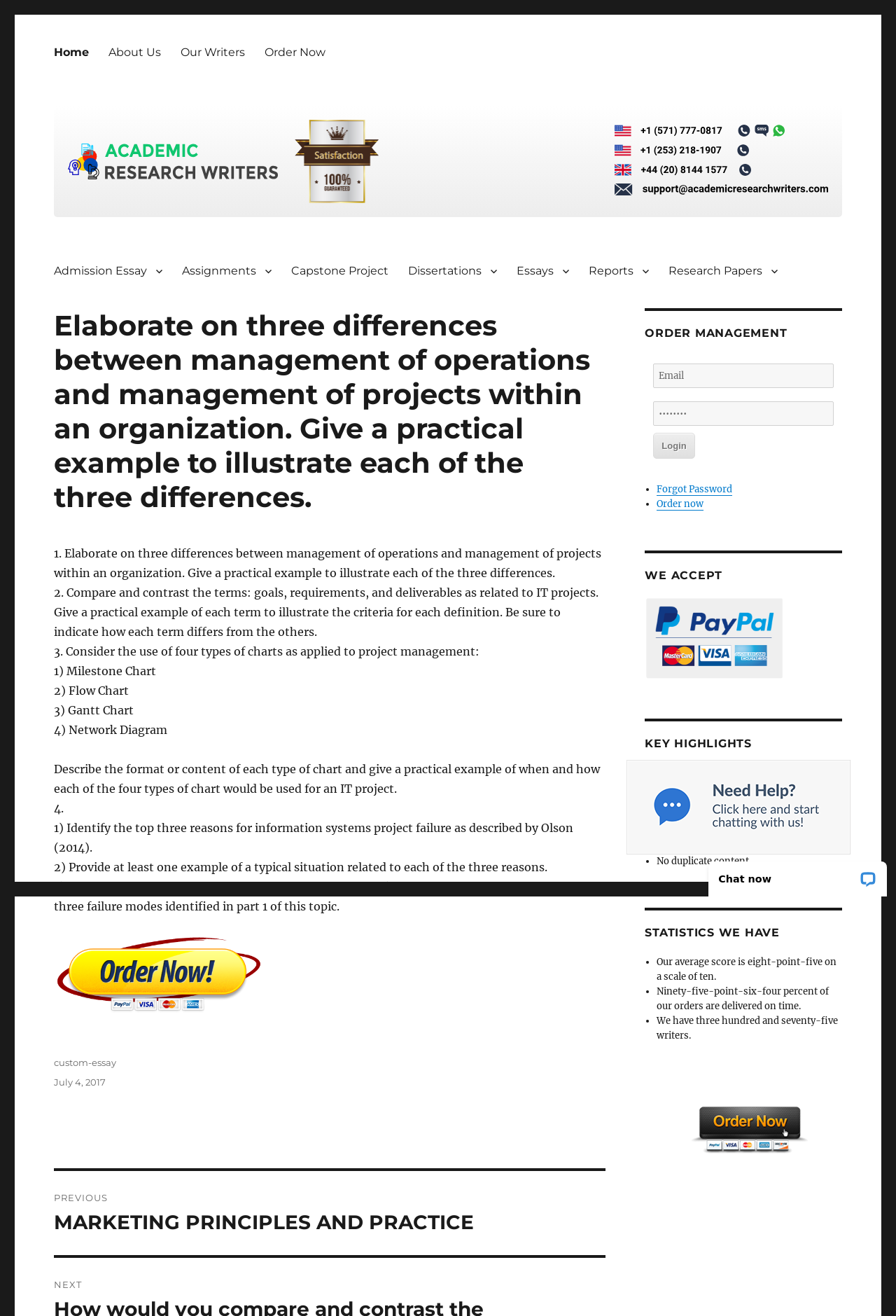What is the average score of the organization?
Refer to the image and offer an in-depth and detailed answer to the question.

The average score of the organization can be found in the 'STATISTICS WE HAVE' section, which states that 'Our average score is eight-point-five on a scale of ten'.